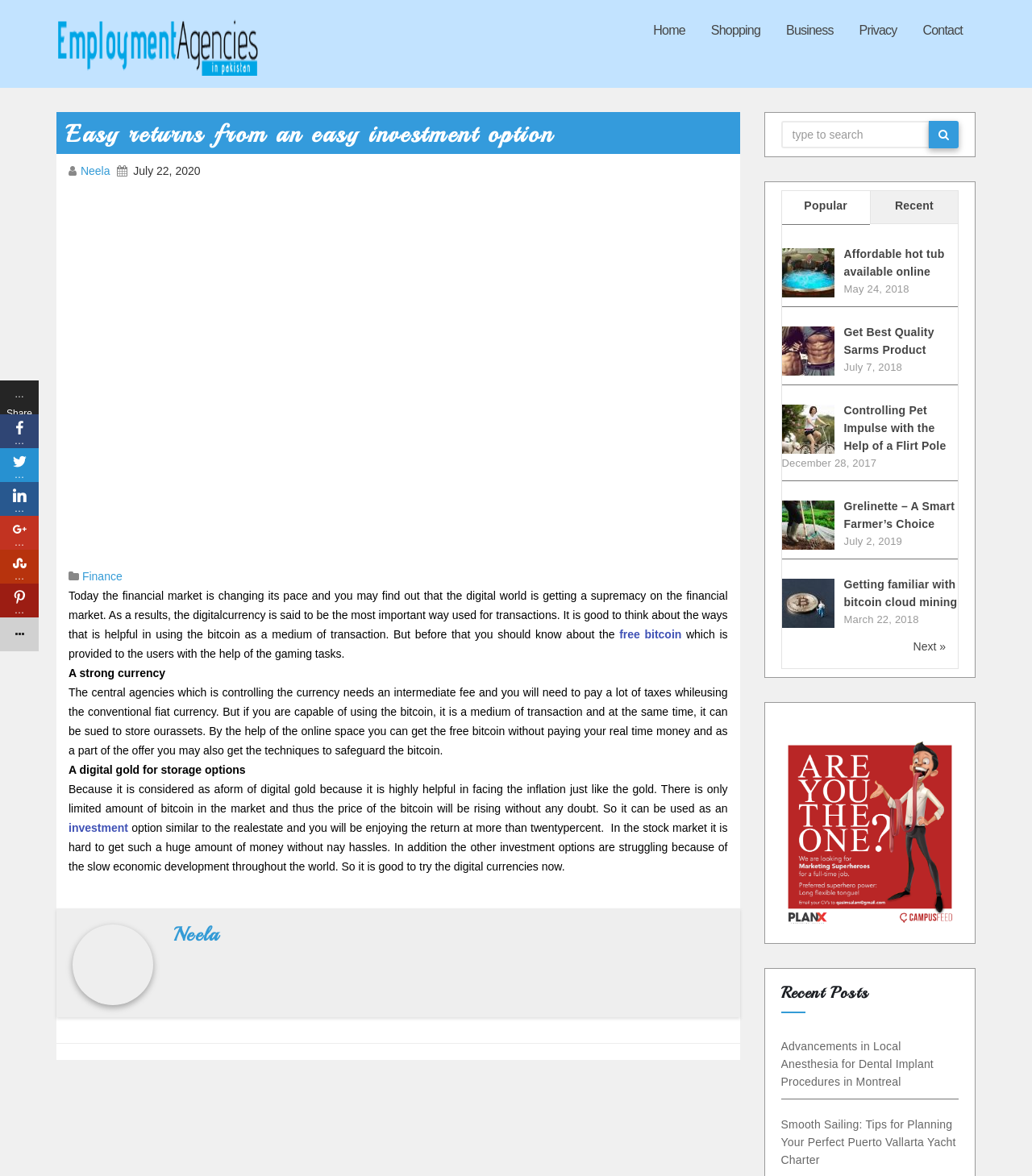Extract the bounding box coordinates for the UI element described as: "Requests".

None